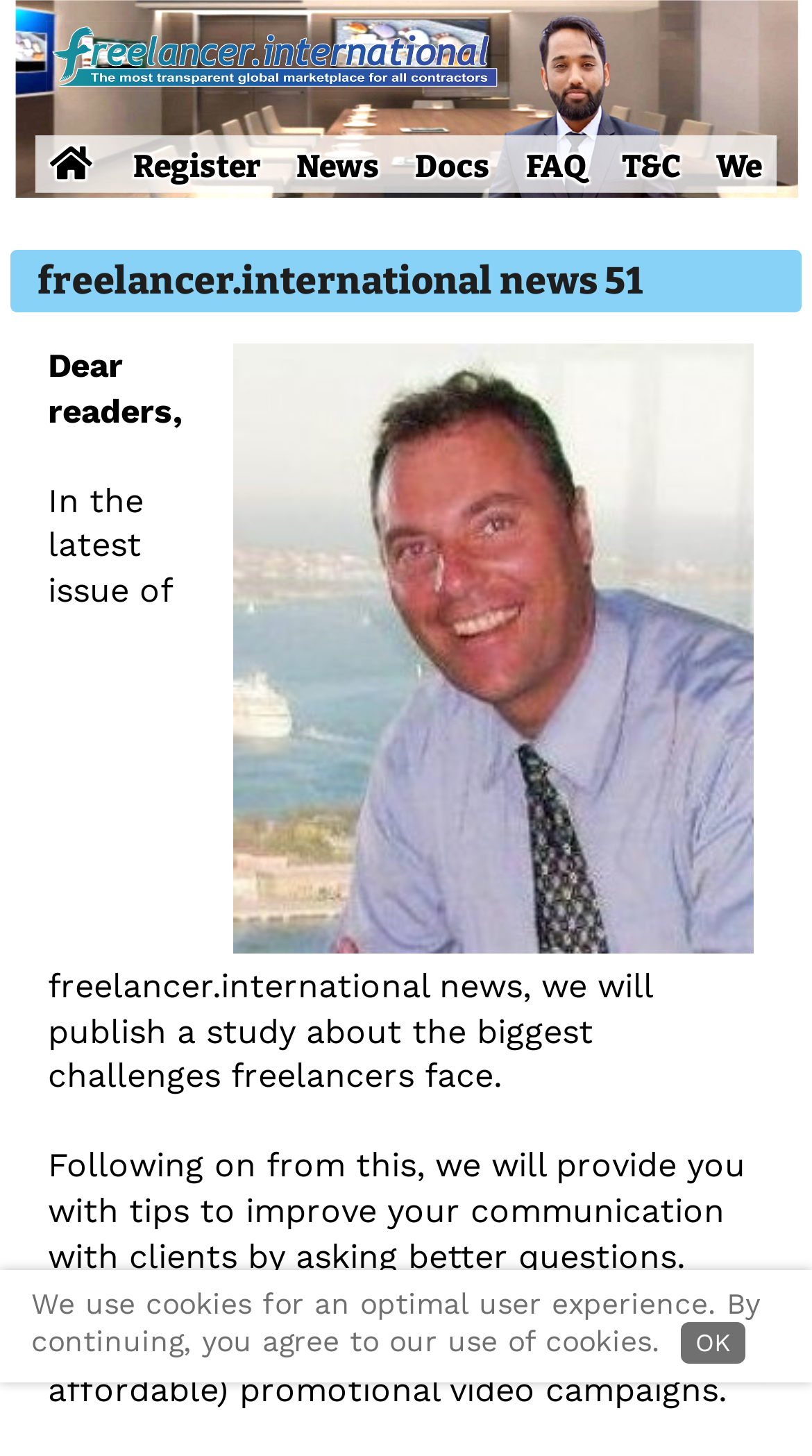Please find the bounding box coordinates of the element's region to be clicked to carry out this instruction: "View the latest issue of freelancer.international news".

[0.046, 0.177, 0.792, 0.208]